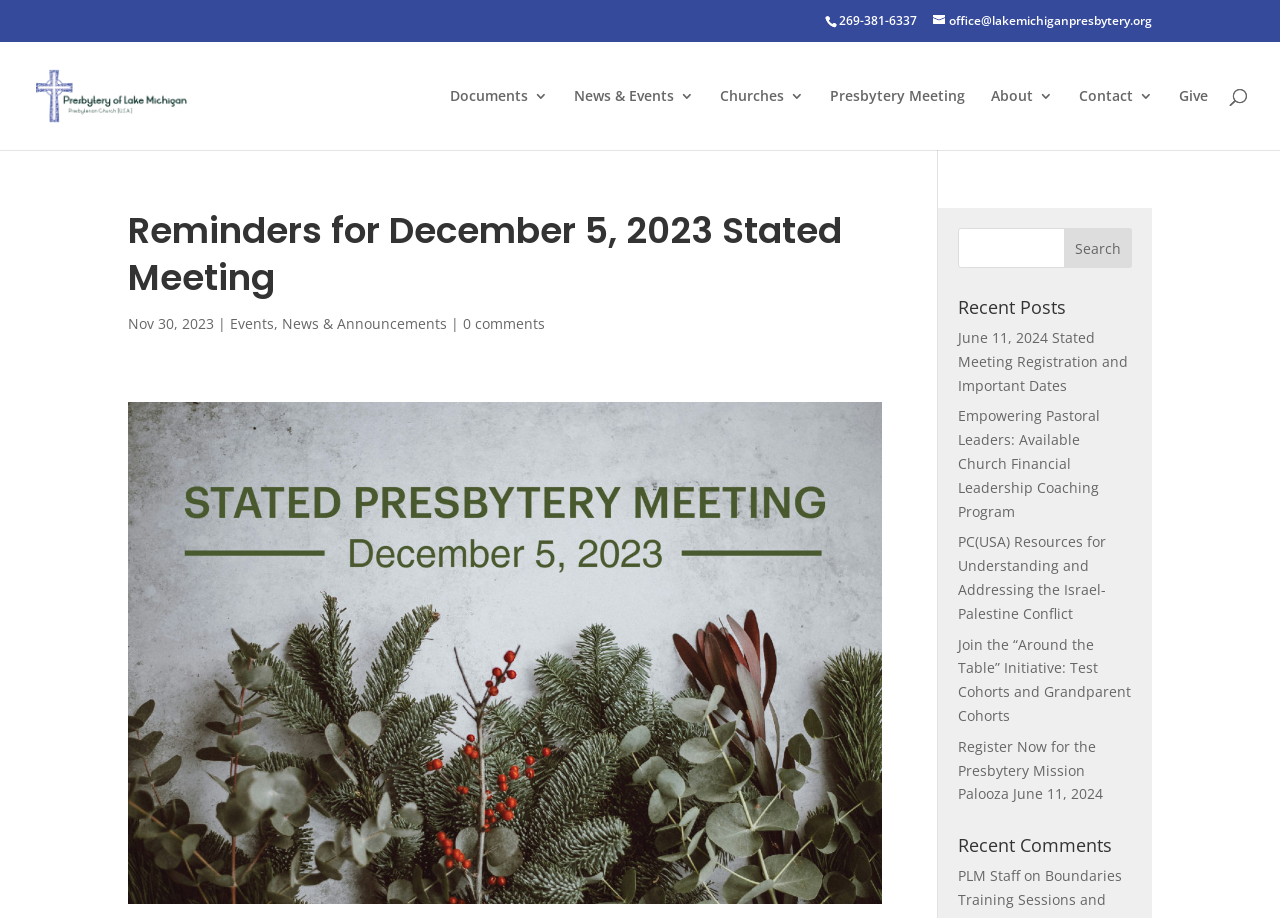What is the date mentioned on the webpage?
Please provide a single word or phrase in response based on the screenshot.

Nov 30, 2023